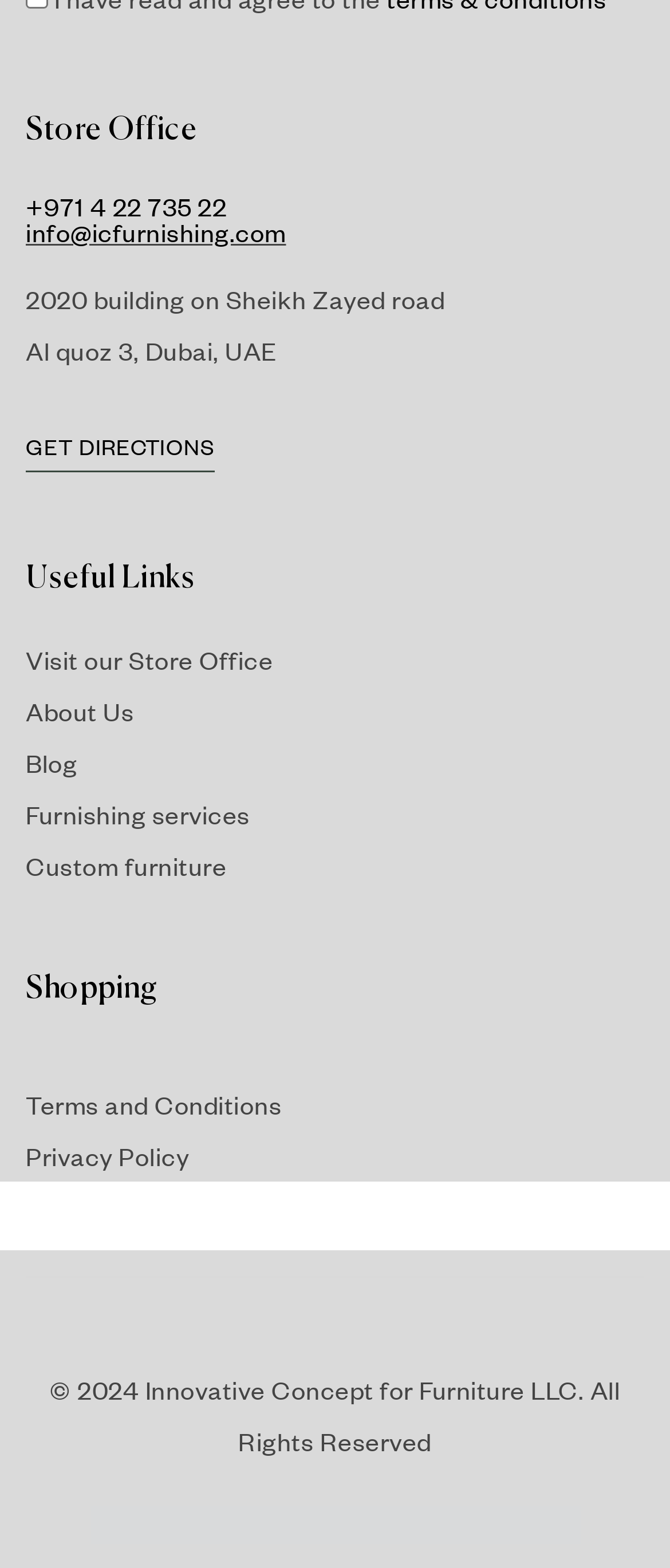Please determine the bounding box of the UI element that matches this description: Blog. The coordinates should be given as (top-left x, top-left y, bottom-right x, bottom-right y), with all values between 0 and 1.

[0.038, 0.596, 0.962, 0.629]